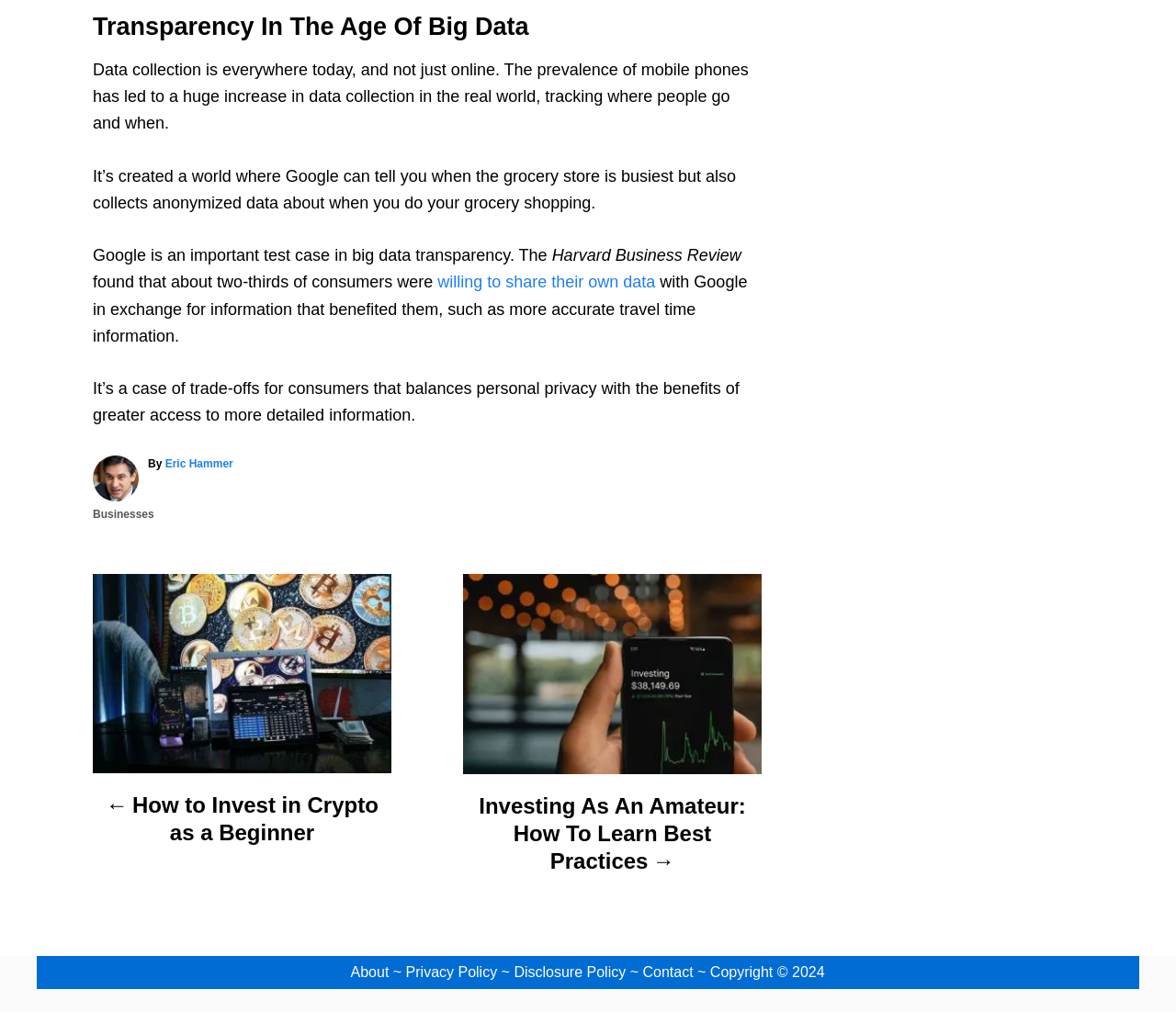What is the topic of the article?
From the screenshot, provide a brief answer in one word or phrase.

Transparency In The Age Of Big Data